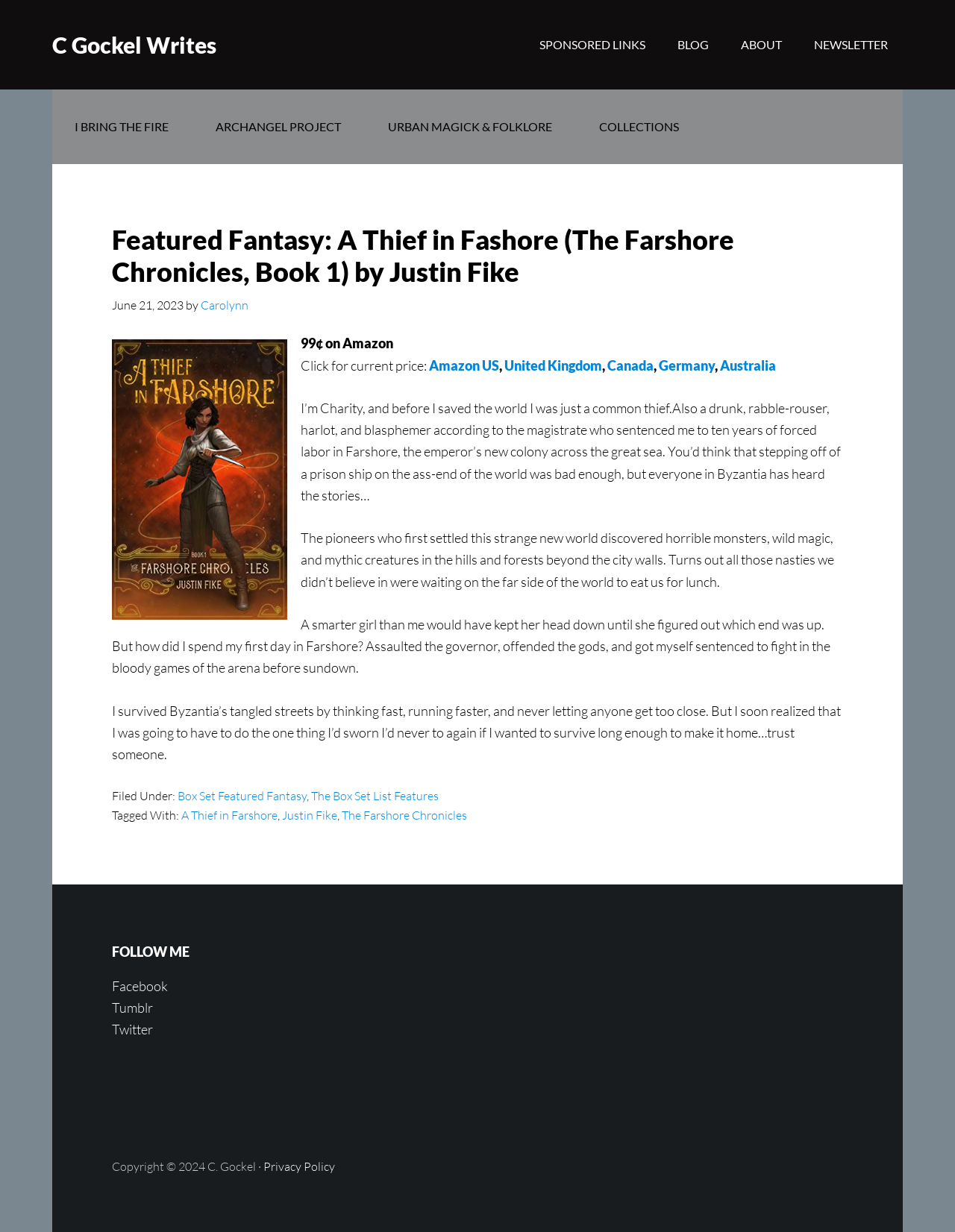Provide the bounding box coordinates of the HTML element this sentence describes: "The Box Set List Features". The bounding box coordinates consist of four float numbers between 0 and 1, i.e., [left, top, right, bottom].

[0.326, 0.64, 0.459, 0.652]